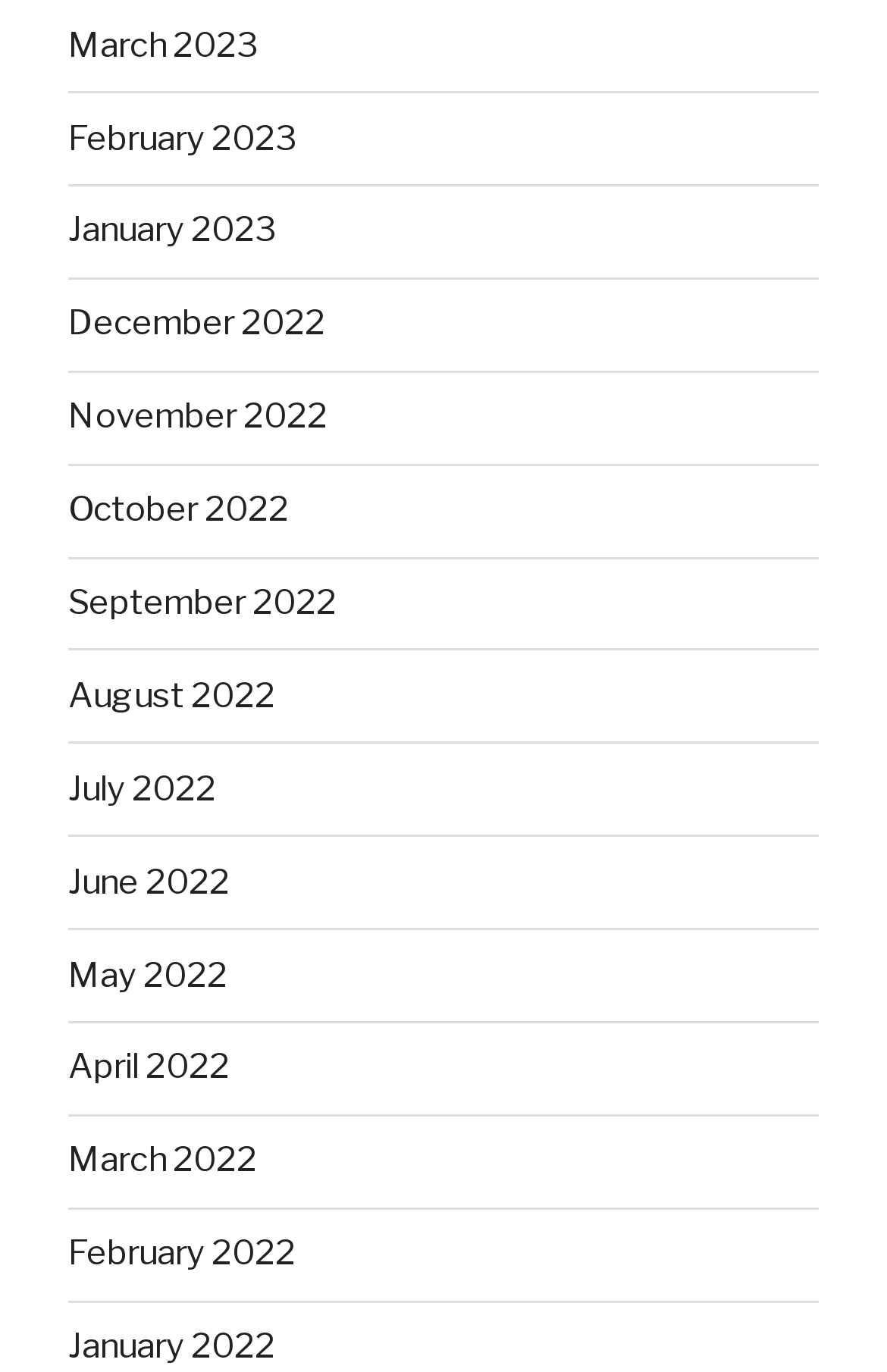Review the image closely and give a comprehensive answer to the question: How many months are listed?

I counted the number of links on the webpage, each representing a month, from March 2023 to January 2022, and found 15 links in total.